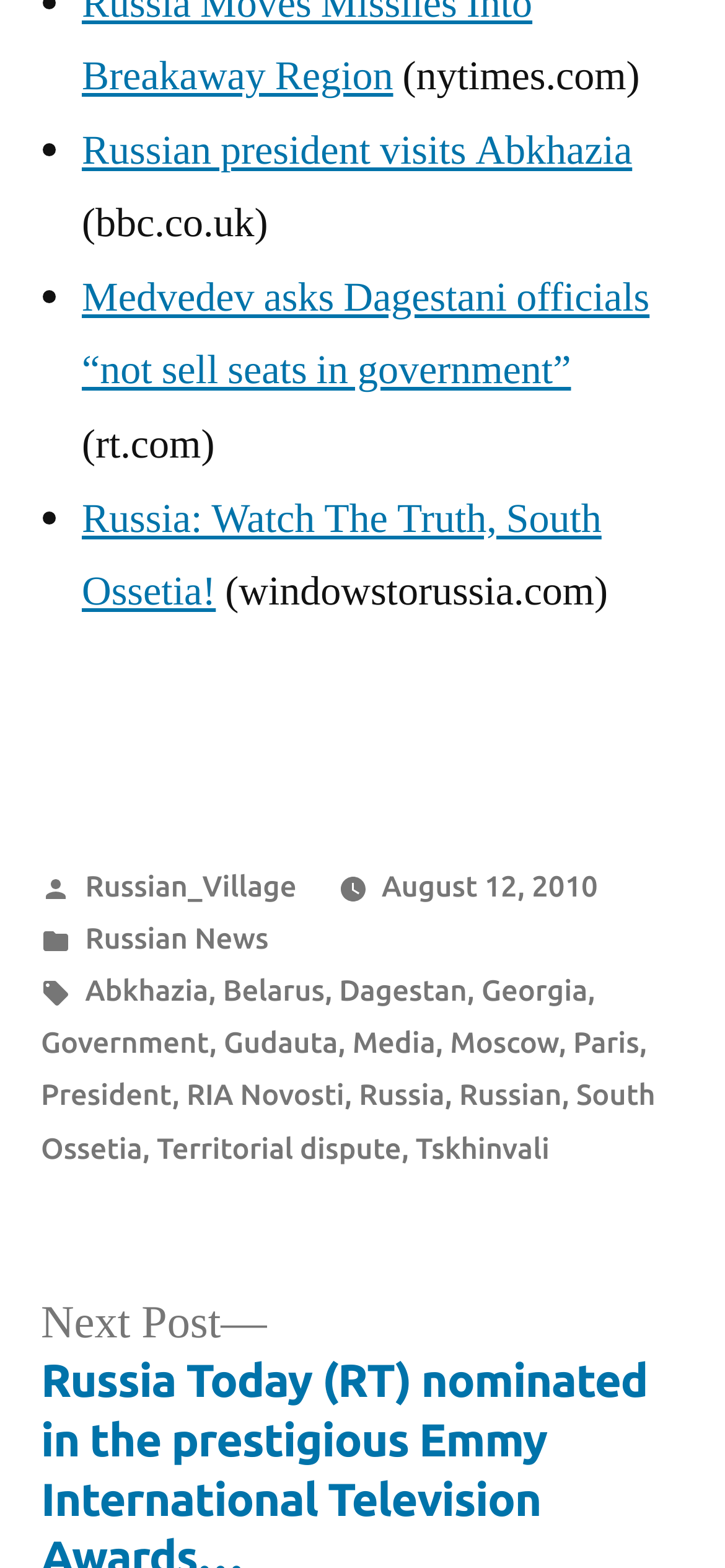When was the article posted?
Provide a thorough and detailed answer to the question.

I found the text 'August 12, 2010' in the footer section, which indicates the date the article was posted.